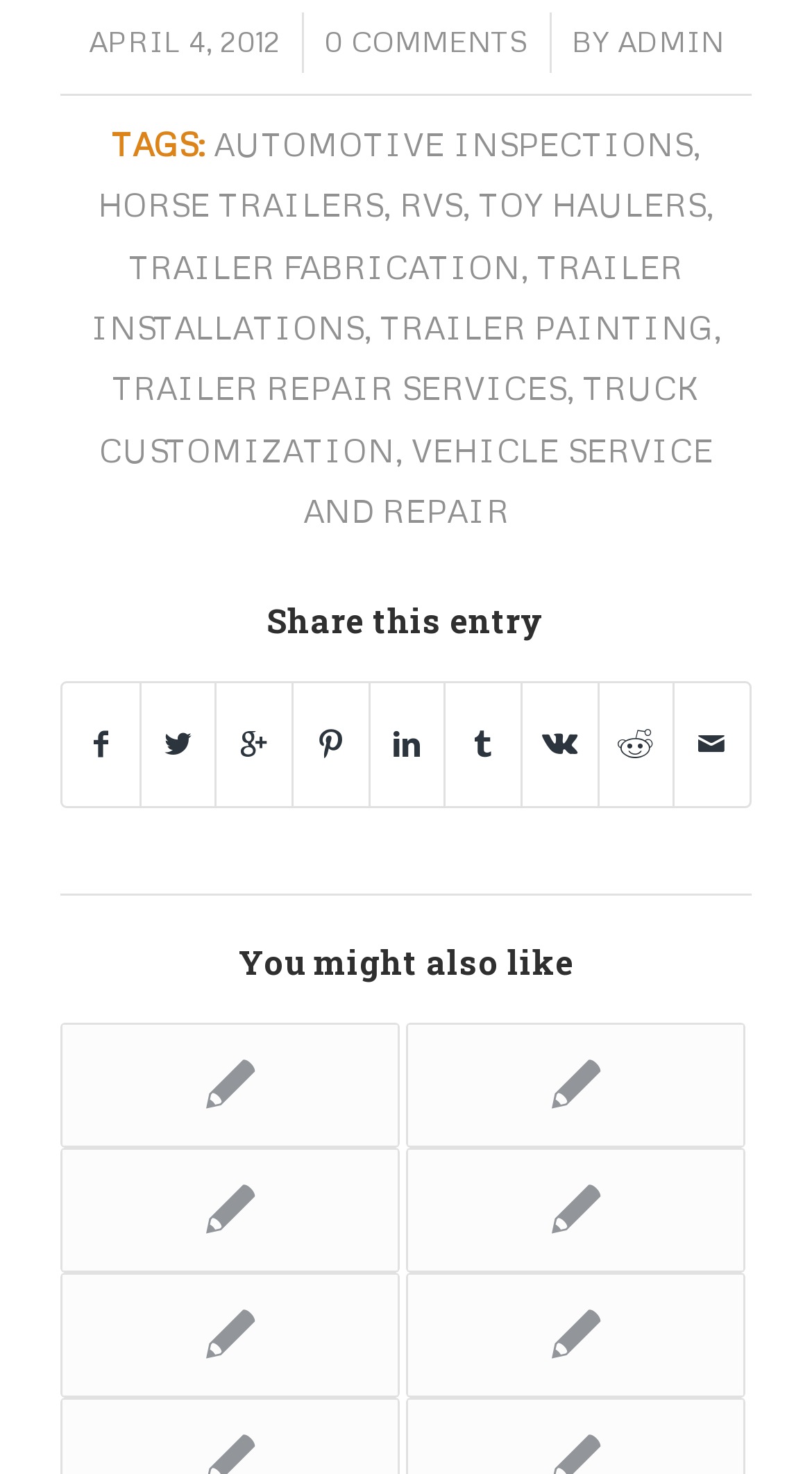Highlight the bounding box coordinates of the element that should be clicked to carry out the following instruction: "View comments". The coordinates must be given as four float numbers ranging from 0 to 1, i.e., [left, top, right, bottom].

[0.399, 0.015, 0.65, 0.039]